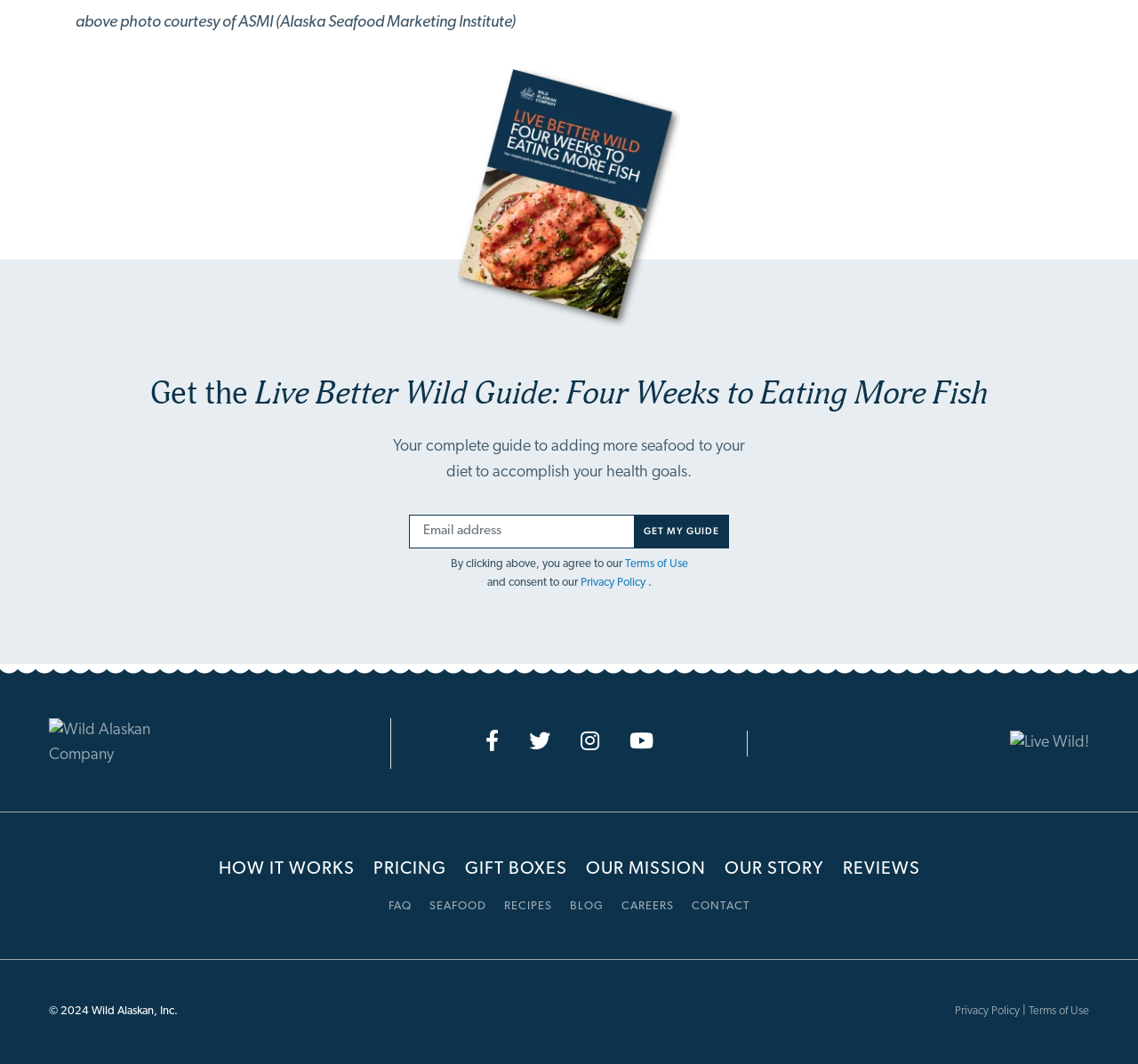Given the element description: "Contact", predict the bounding box coordinates of the UI element it refers to, using four float numbers between 0 and 1, i.e., [left, top, right, bottom].

[0.607, 0.846, 0.659, 0.857]